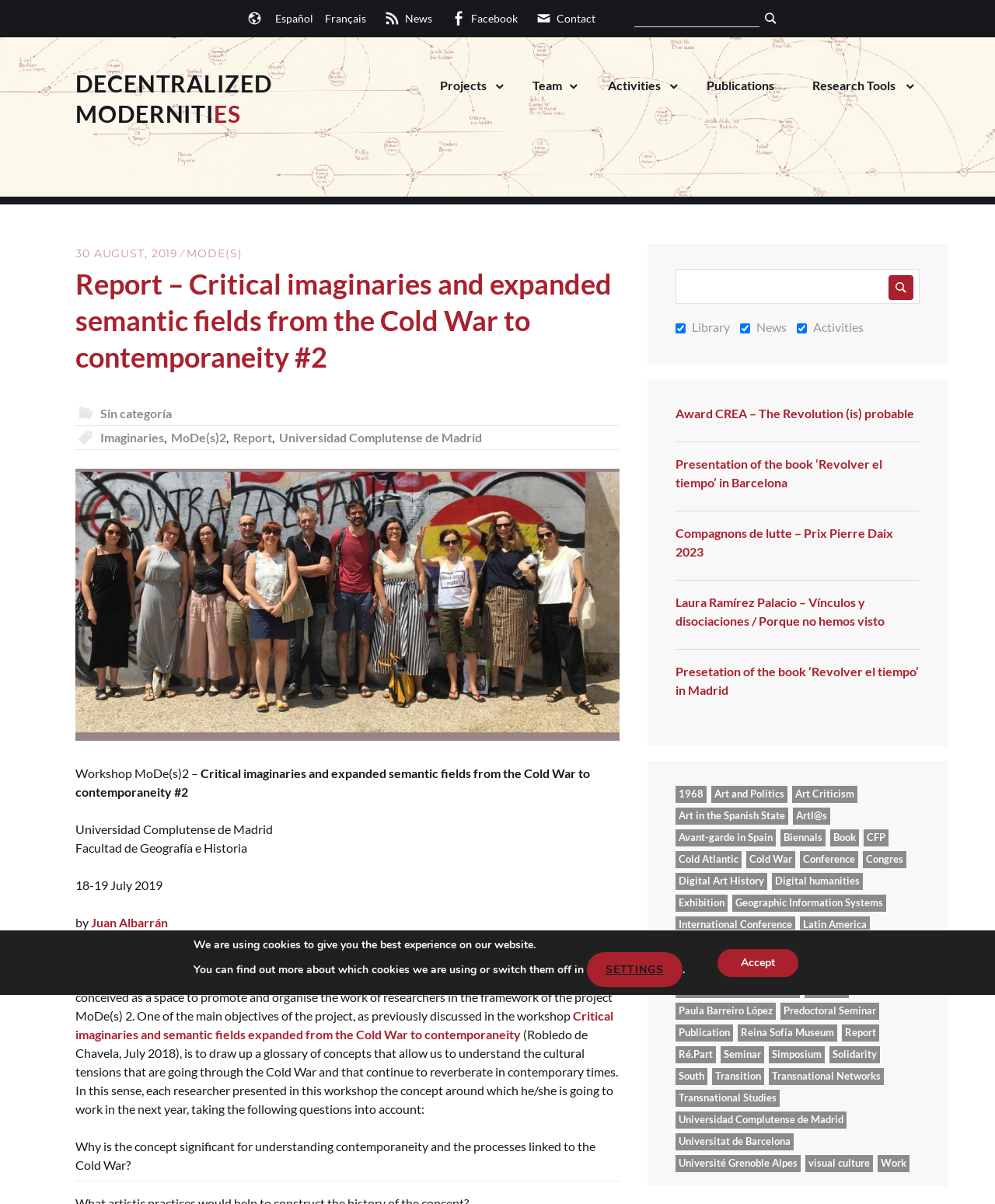Provide the bounding box coordinates of the area you need to click to execute the following instruction: "Search for something".

[0.637, 0.008, 0.794, 0.023]